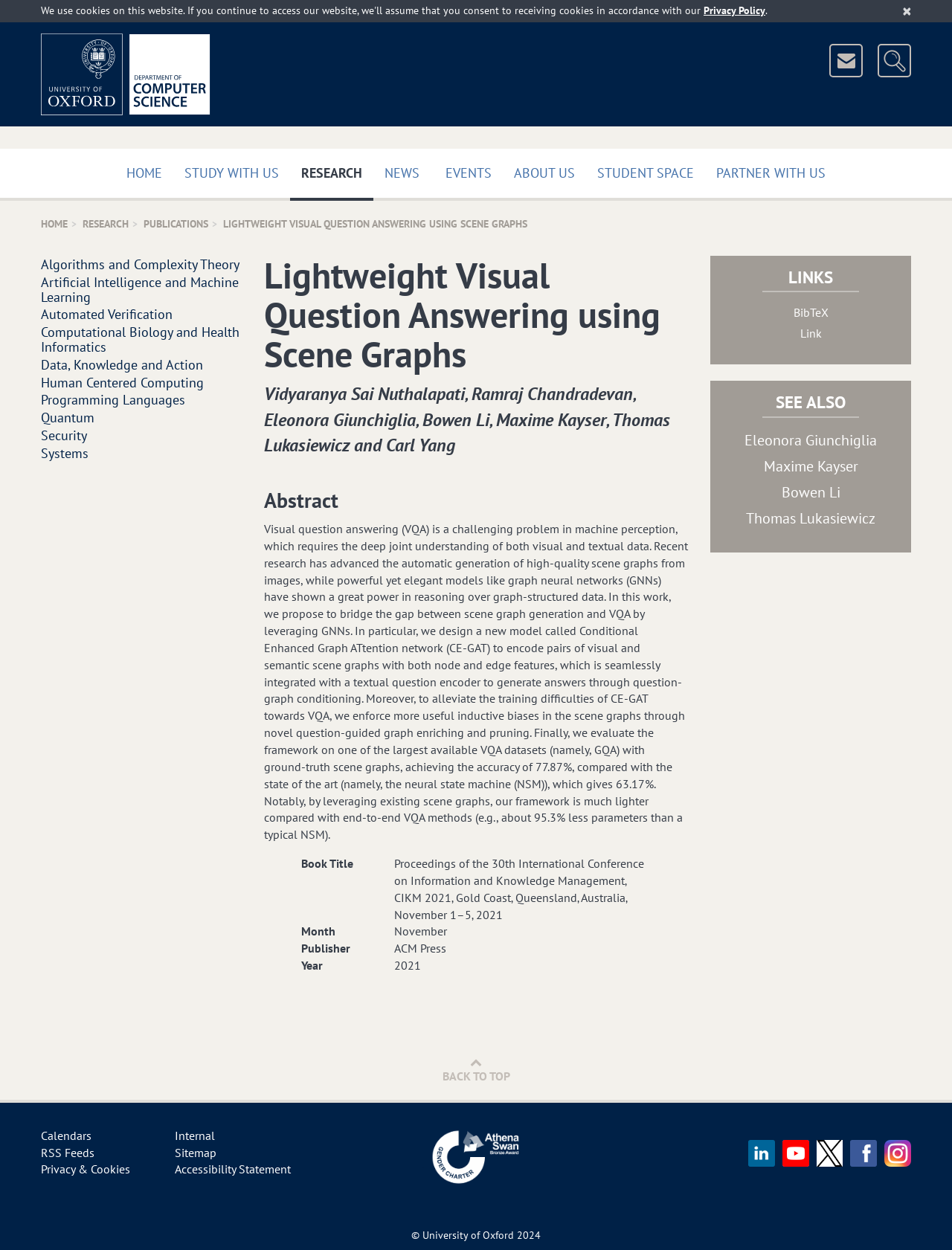Locate the bounding box of the UI element described by: "Eleonora Giunchiglia" in the given webpage screenshot.

[0.782, 0.344, 0.921, 0.36]